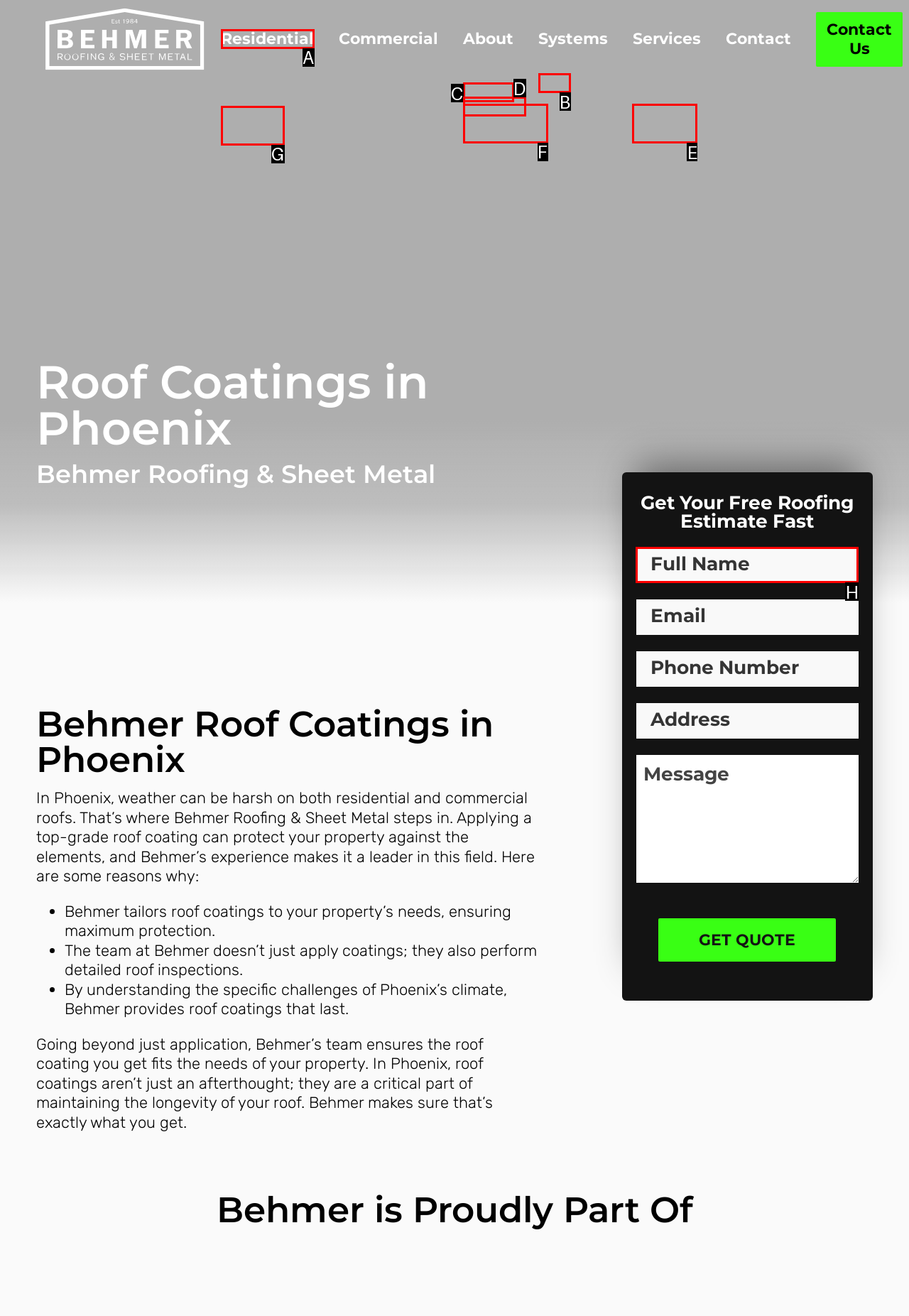Identify the correct option to click in order to accomplish the task: Click the 'Roof Coating' link Provide your answer with the letter of the selected choice.

E